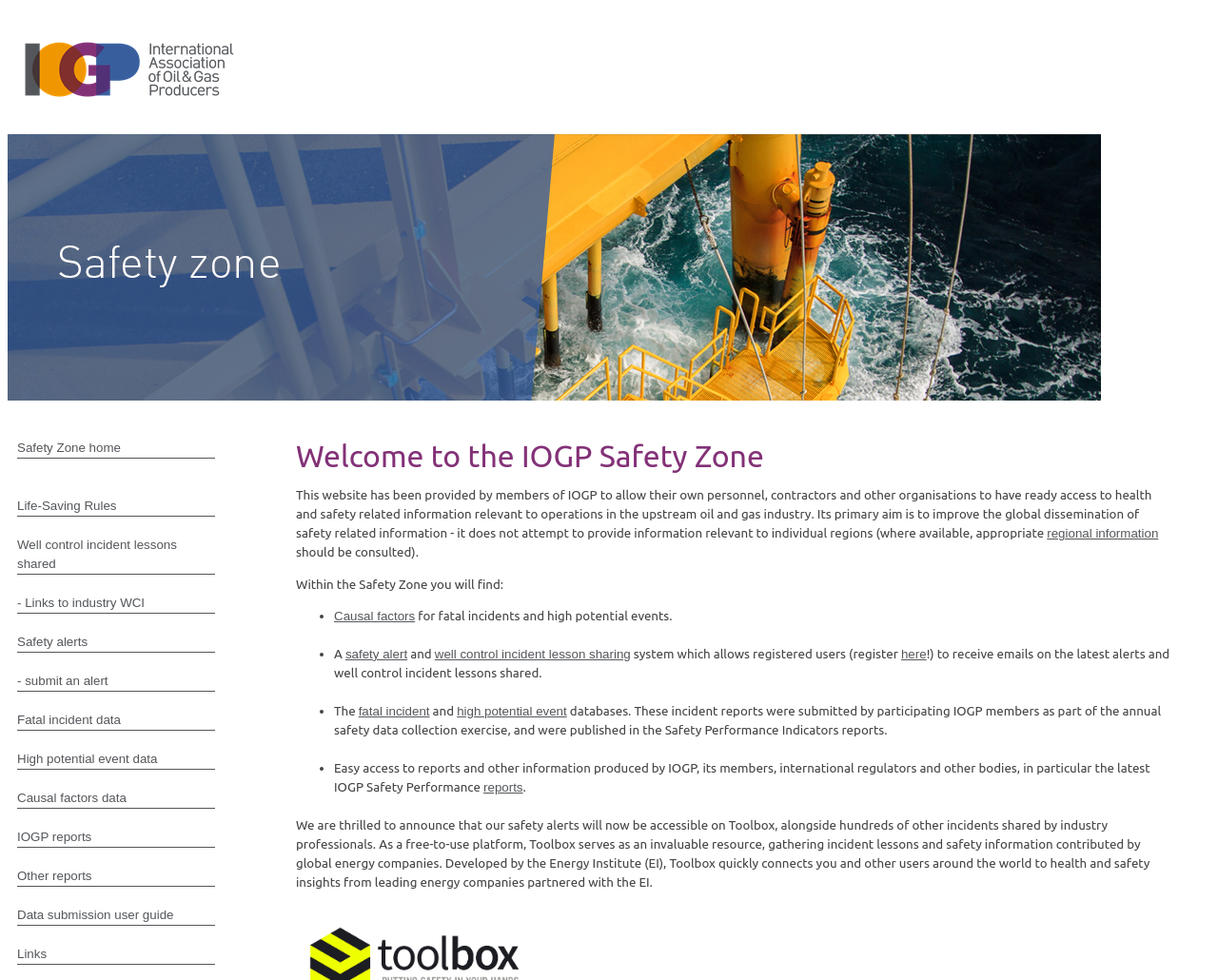How can registered users receive safety alerts and well control incident lessons?
Using the details from the image, give an elaborate explanation to answer the question.

Registered users can receive emails on the latest safety alerts and well control incident lessons shared through the Safety Zone's system, which allows users to register and receive updates on new information.